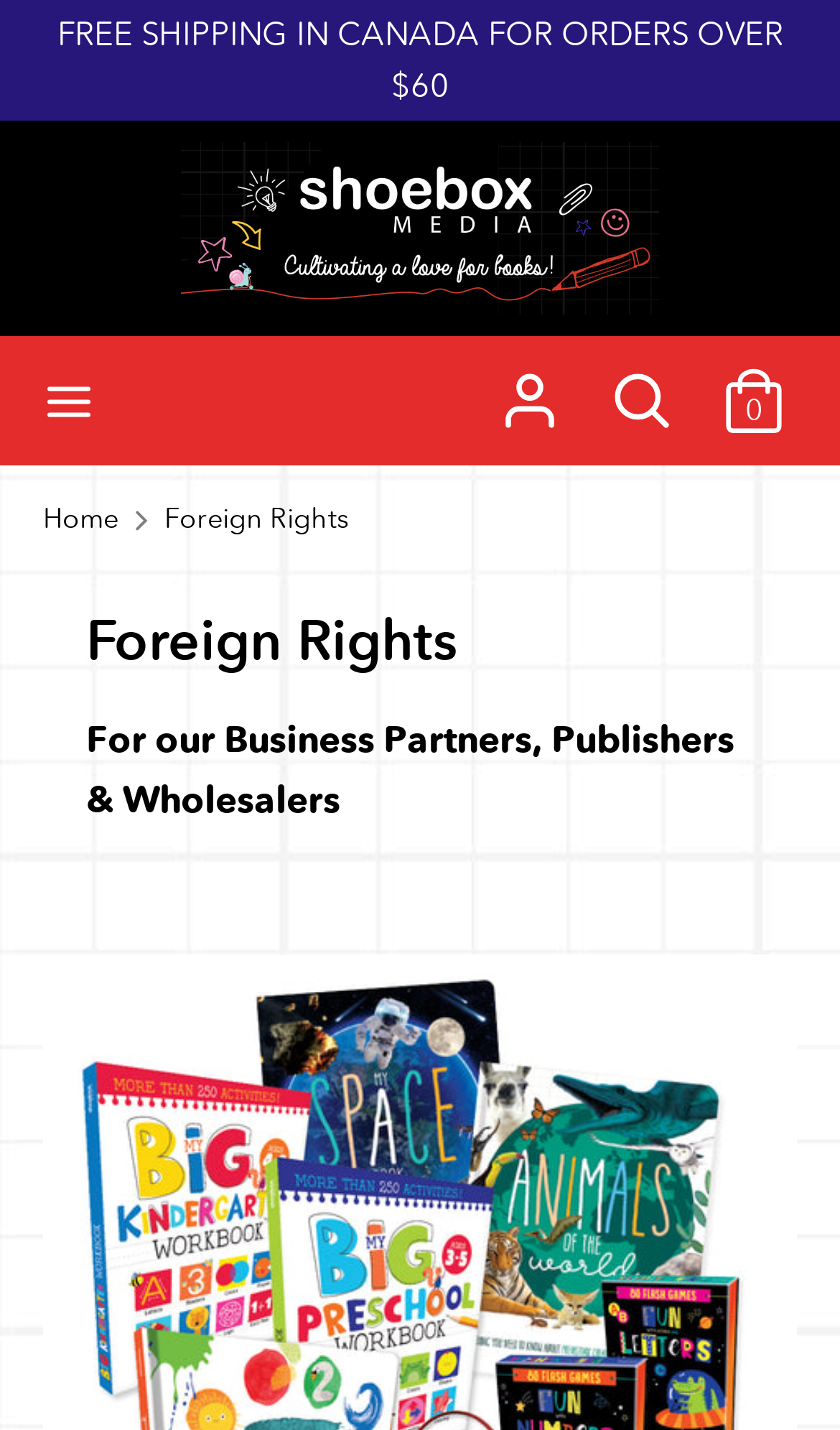Identify the bounding box of the UI element that matches this description: "Foreign Rights".

[0.196, 0.35, 0.416, 0.373]